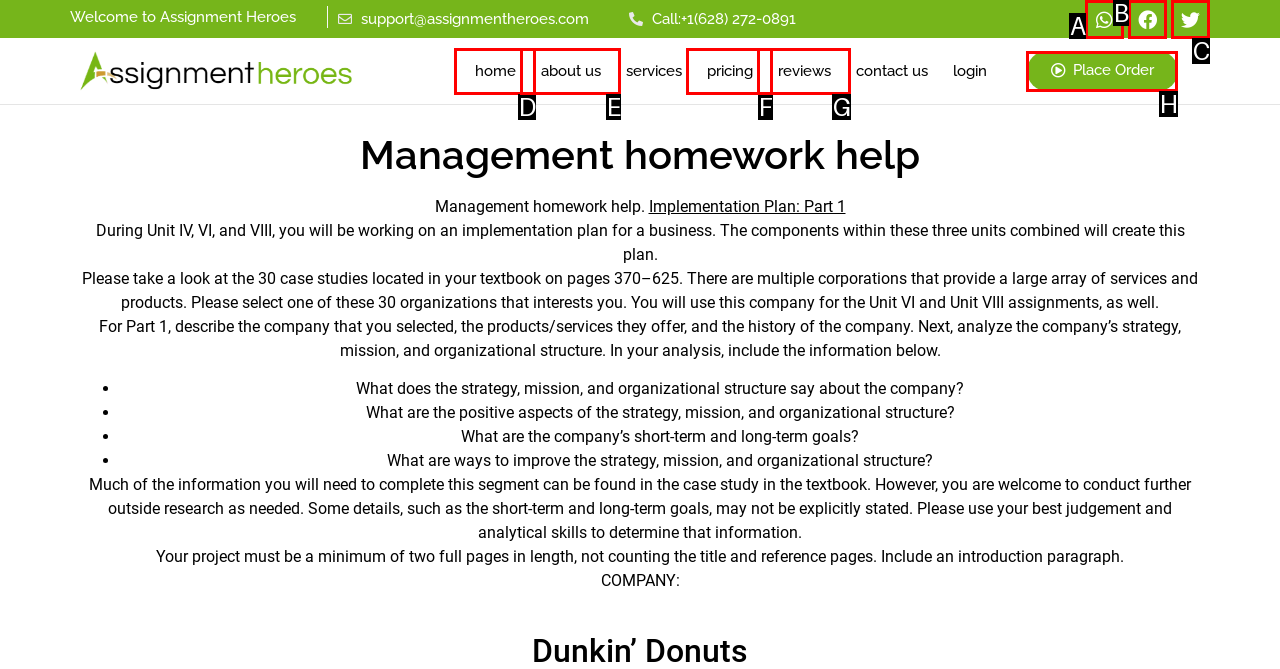Using the element description: Place Order, select the HTML element that matches best. Answer with the letter of your choice.

H